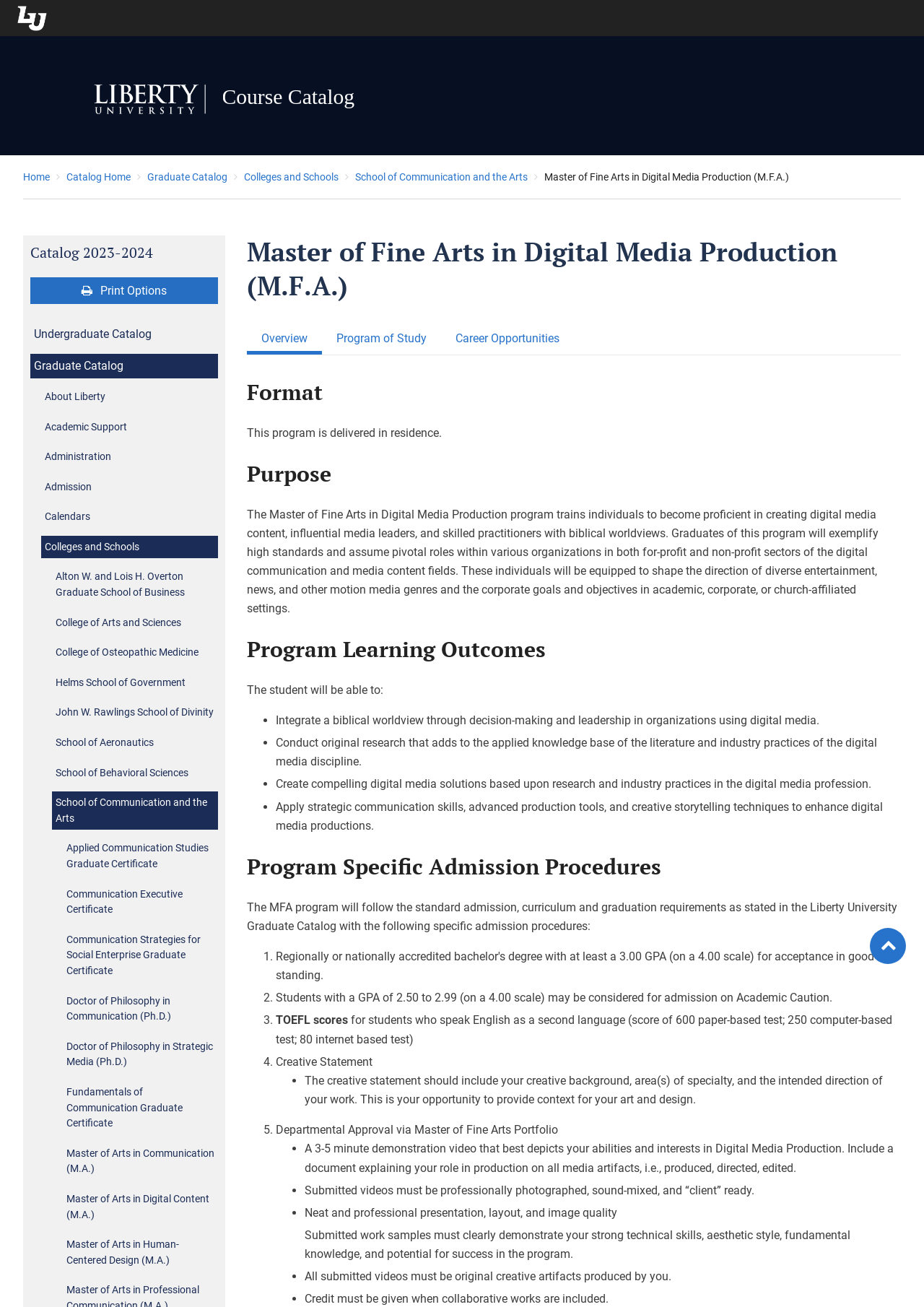Identify the bounding box coordinates for the region of the element that should be clicked to carry out the instruction: "Click the 'Print Options' button". The bounding box coordinates should be four float numbers between 0 and 1, i.e., [left, top, right, bottom].

[0.033, 0.212, 0.236, 0.233]